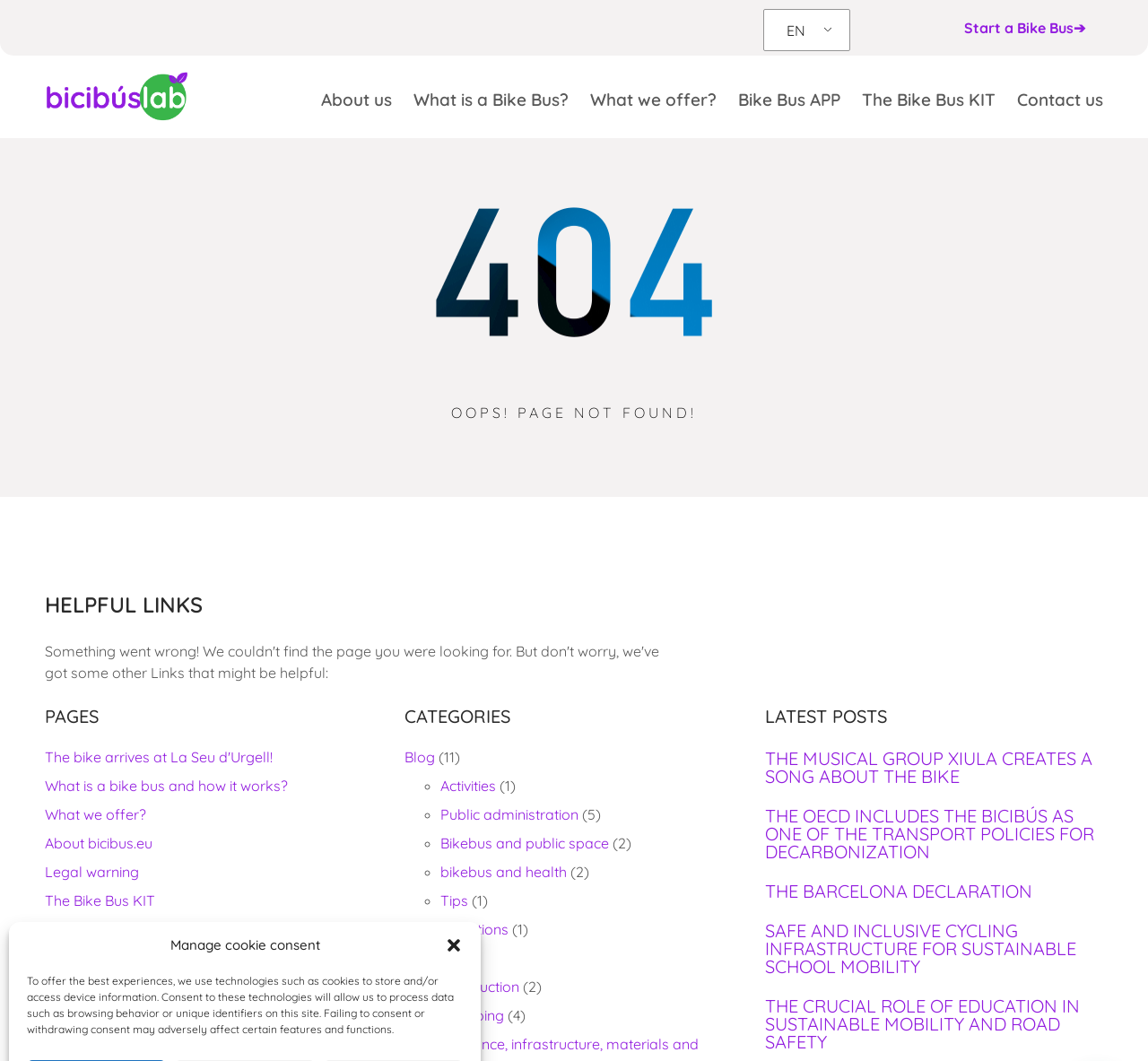Bounding box coordinates are given in the format (top-left x, top-left y, bottom-right x, bottom-right y). All values should be floating point numbers between 0 and 1. Provide the bounding box coordinate for the UI element described as: What is a Bike Bus?

[0.36, 0.082, 0.495, 0.106]